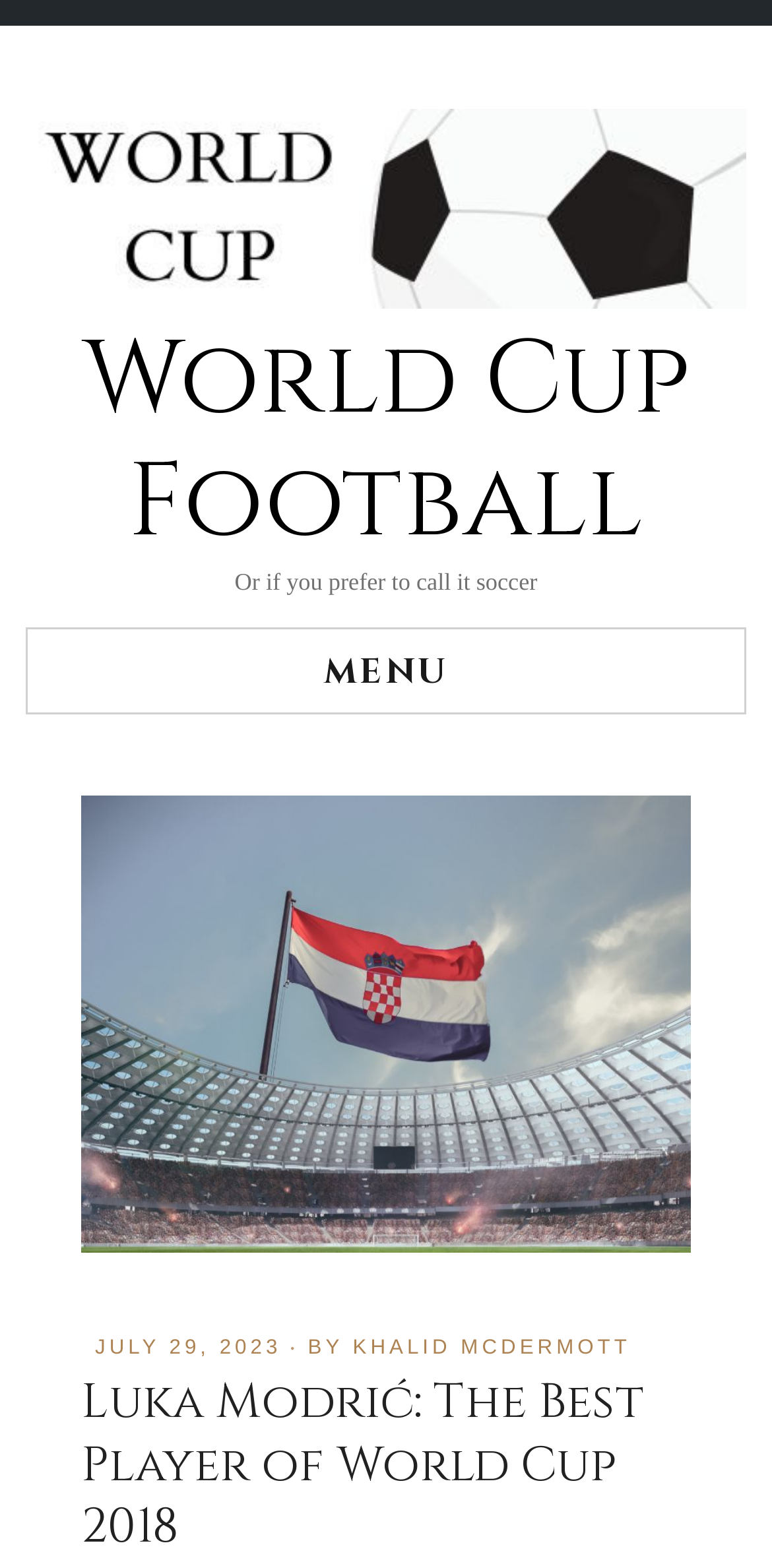Give a short answer using one word or phrase for the question:
Is the menu expanded?

False